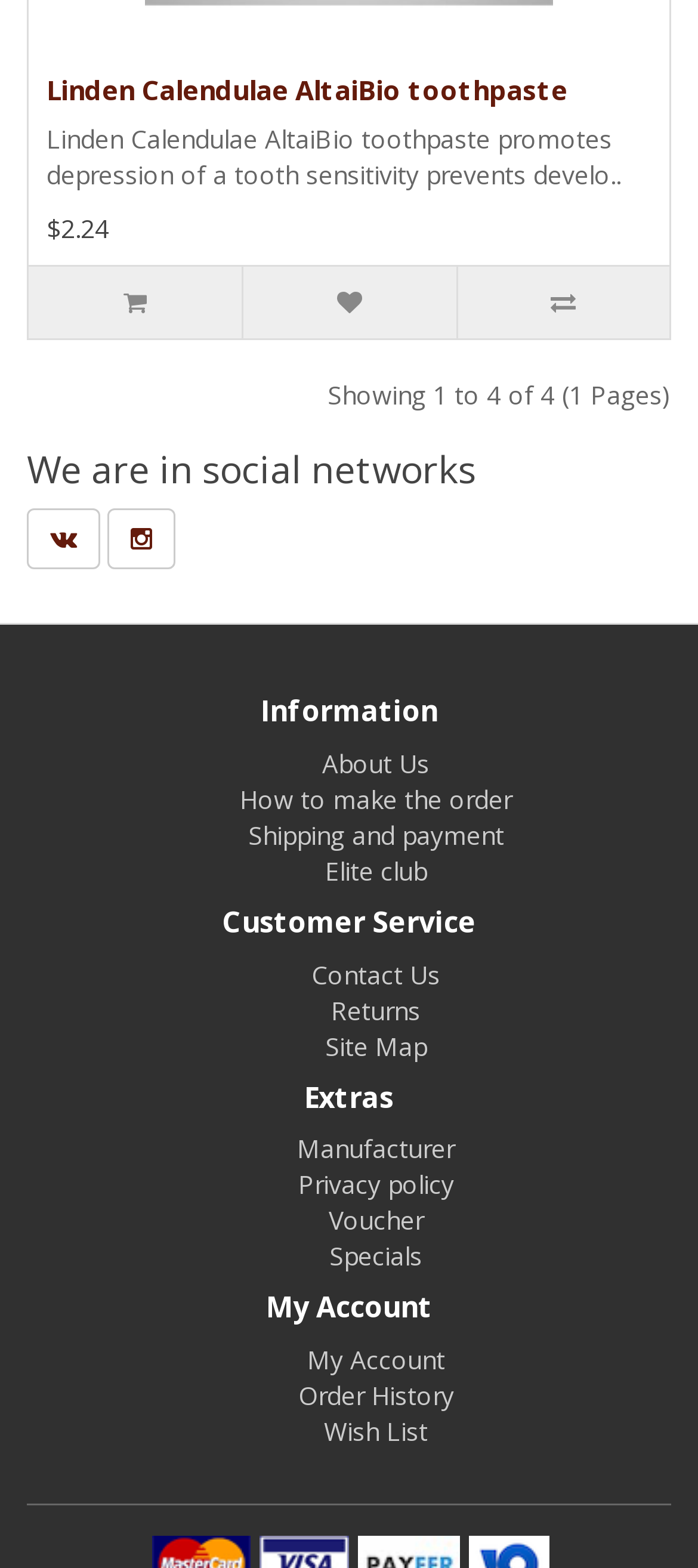How many products are shown on this page?
Based on the content of the image, thoroughly explain and answer the question.

The number of products shown on this page can be determined by looking at the text 'Showing 1 to 4 of 4 (1 Pages)' at the bottom of the page, which indicates that there are 4 products in total.